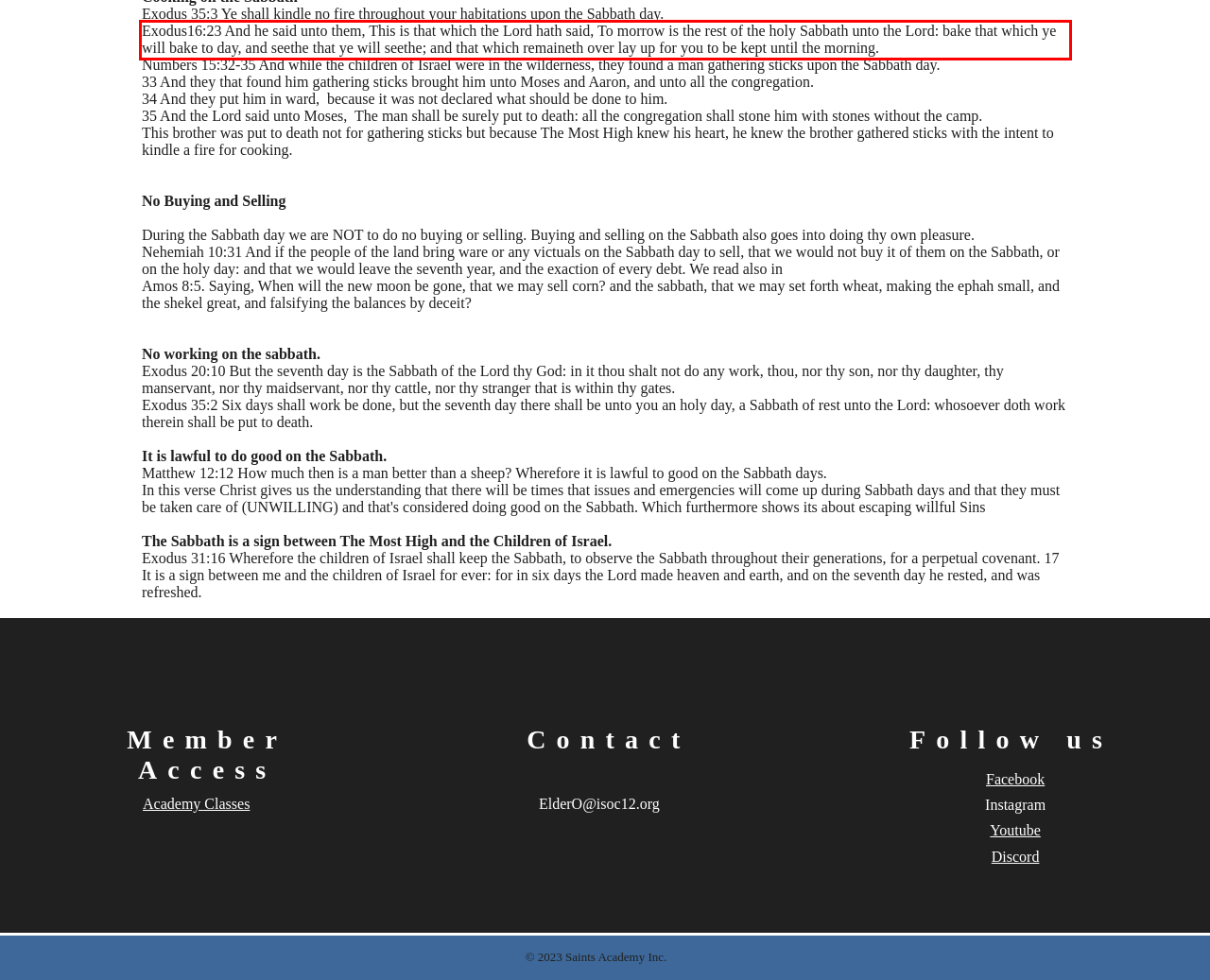Identify the text inside the red bounding box on the provided webpage screenshot by performing OCR.

Exodus16:23 And he said unto them, This is that which the Lord hath said, To morrow is the rest of the holy Sabbath unto the Lord: bake that which ye will bake to day, and seethe that ye will seethe; and that which remaineth over lay up for you to be kept until the morning.